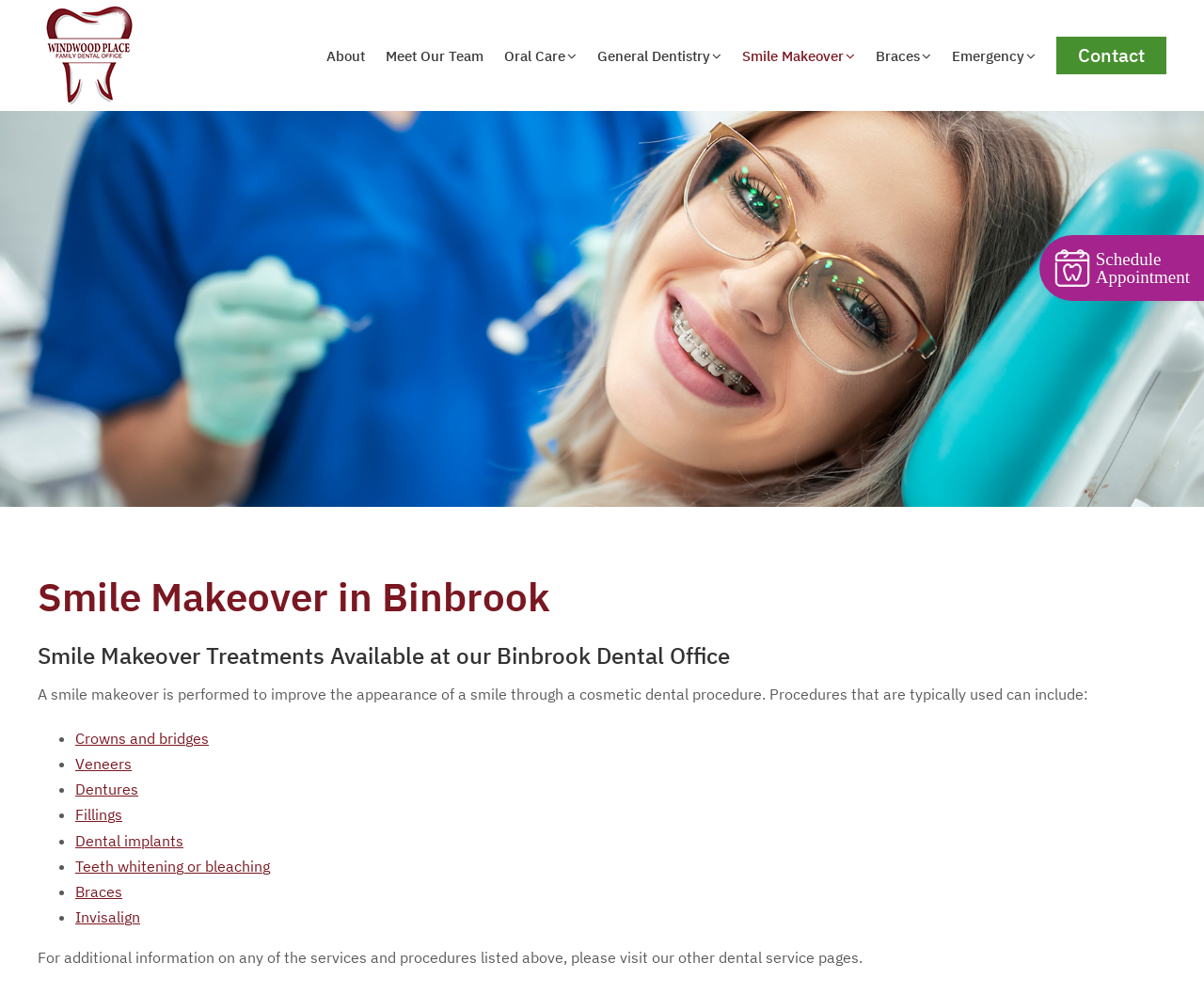Determine the bounding box coordinates of the region that needs to be clicked to achieve the task: "Click the Windwood Place Dental Logo".

[0.031, 0.004, 0.117, 0.108]